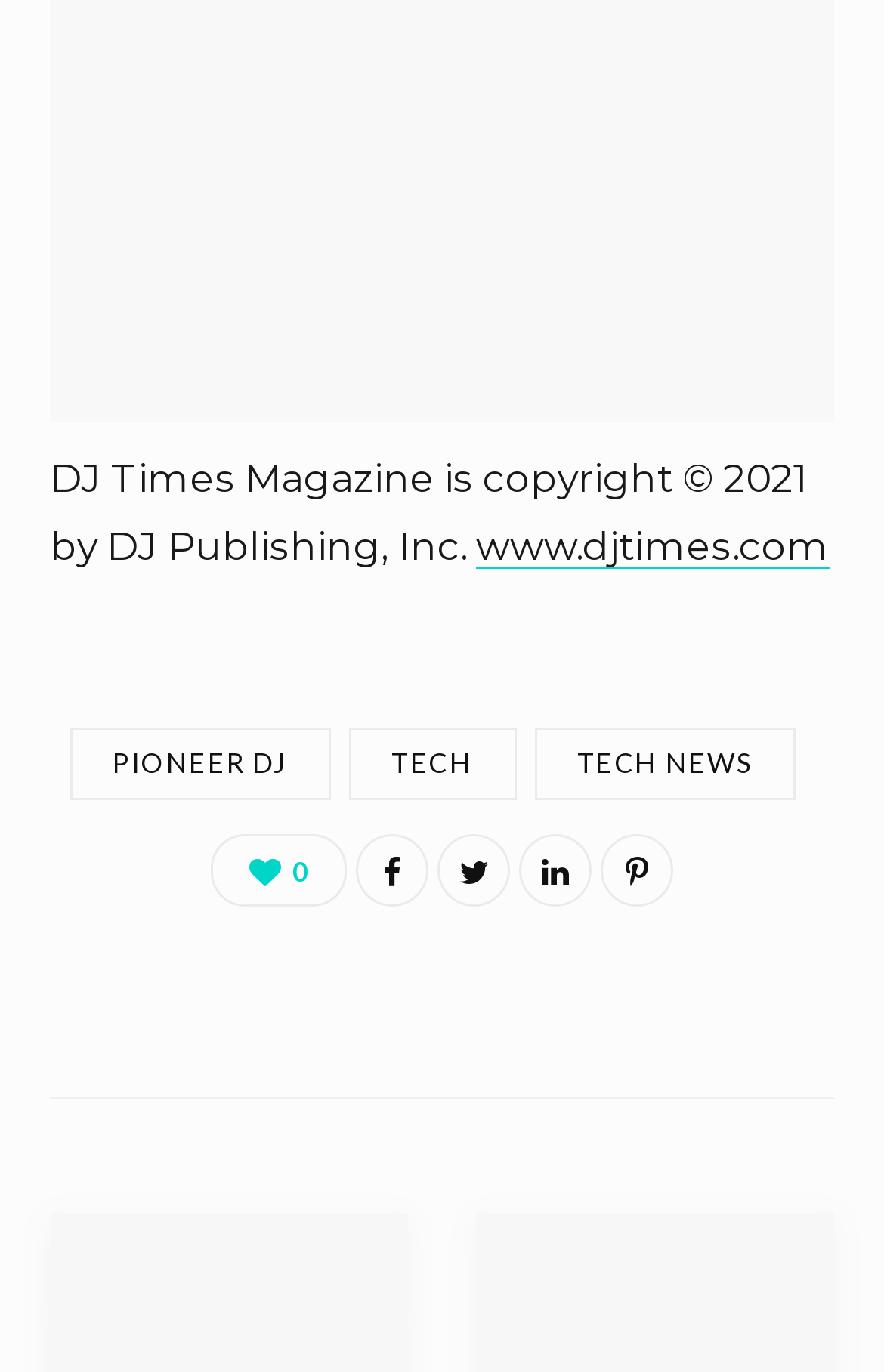Answer the following query with a single word or phrase:
How many social media links are there?

5